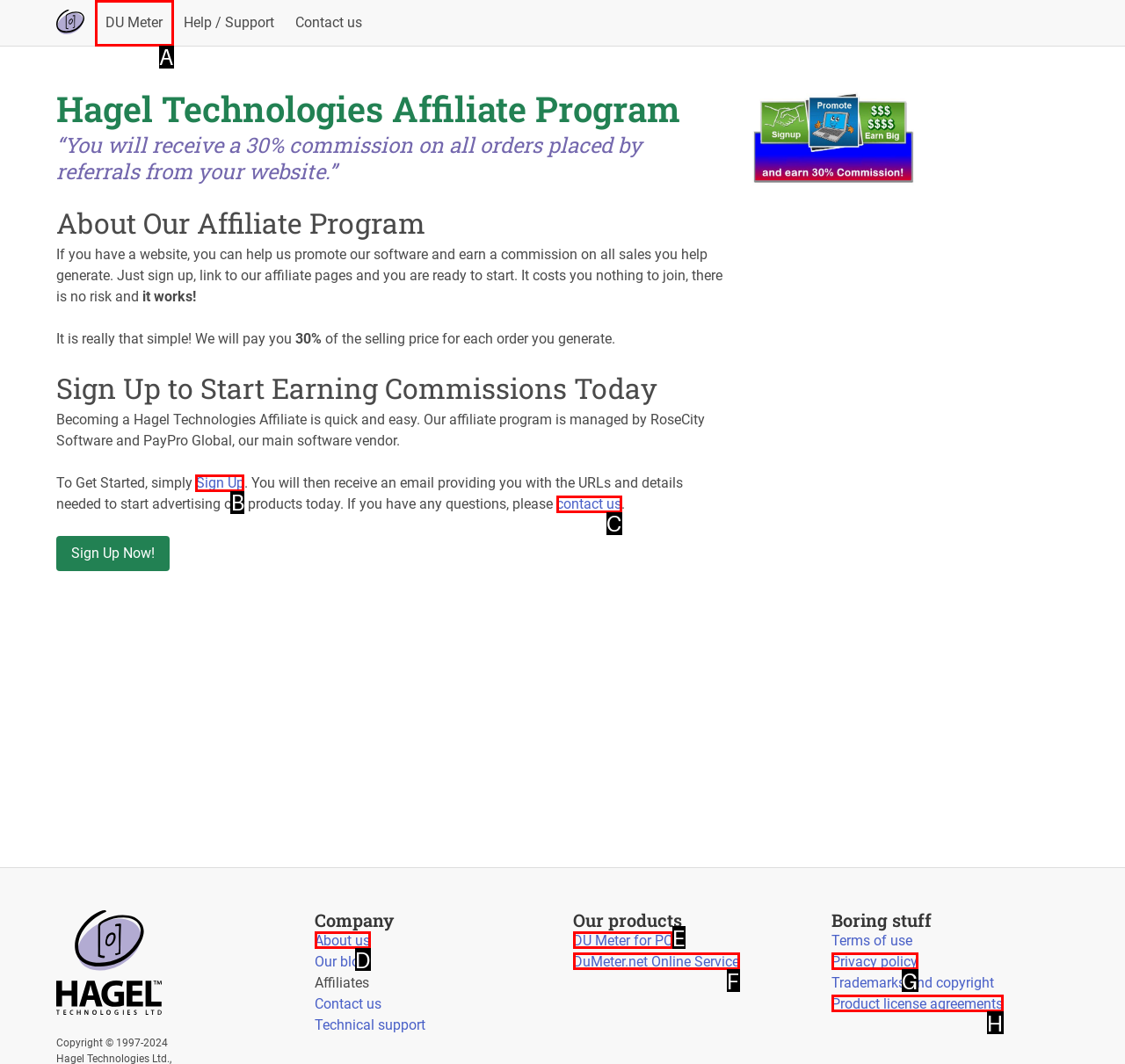Choose the HTML element that needs to be clicked for the given task: Sign up to start earning commissions Respond by giving the letter of the chosen option.

B